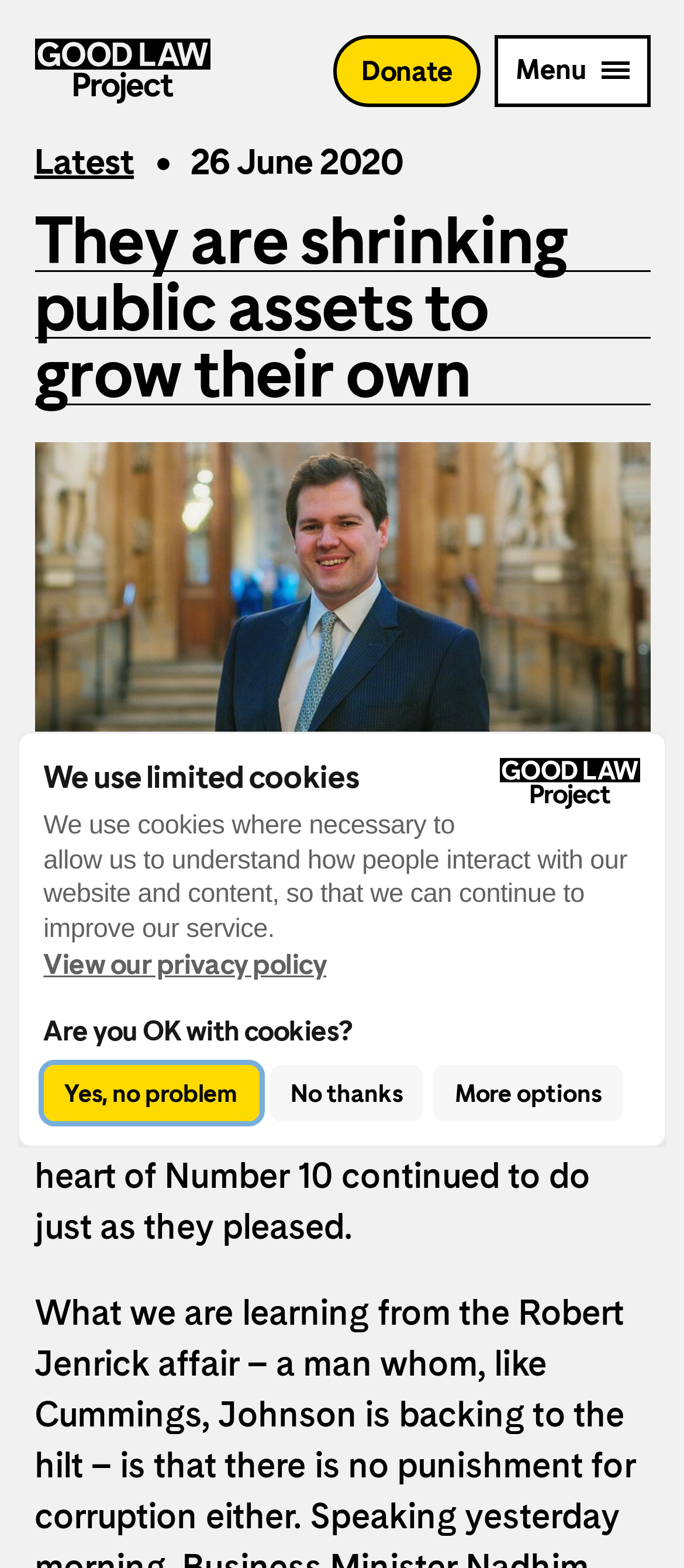How many links are in the top navigation bar?
From the image, provide a succinct answer in one word or a short phrase.

3